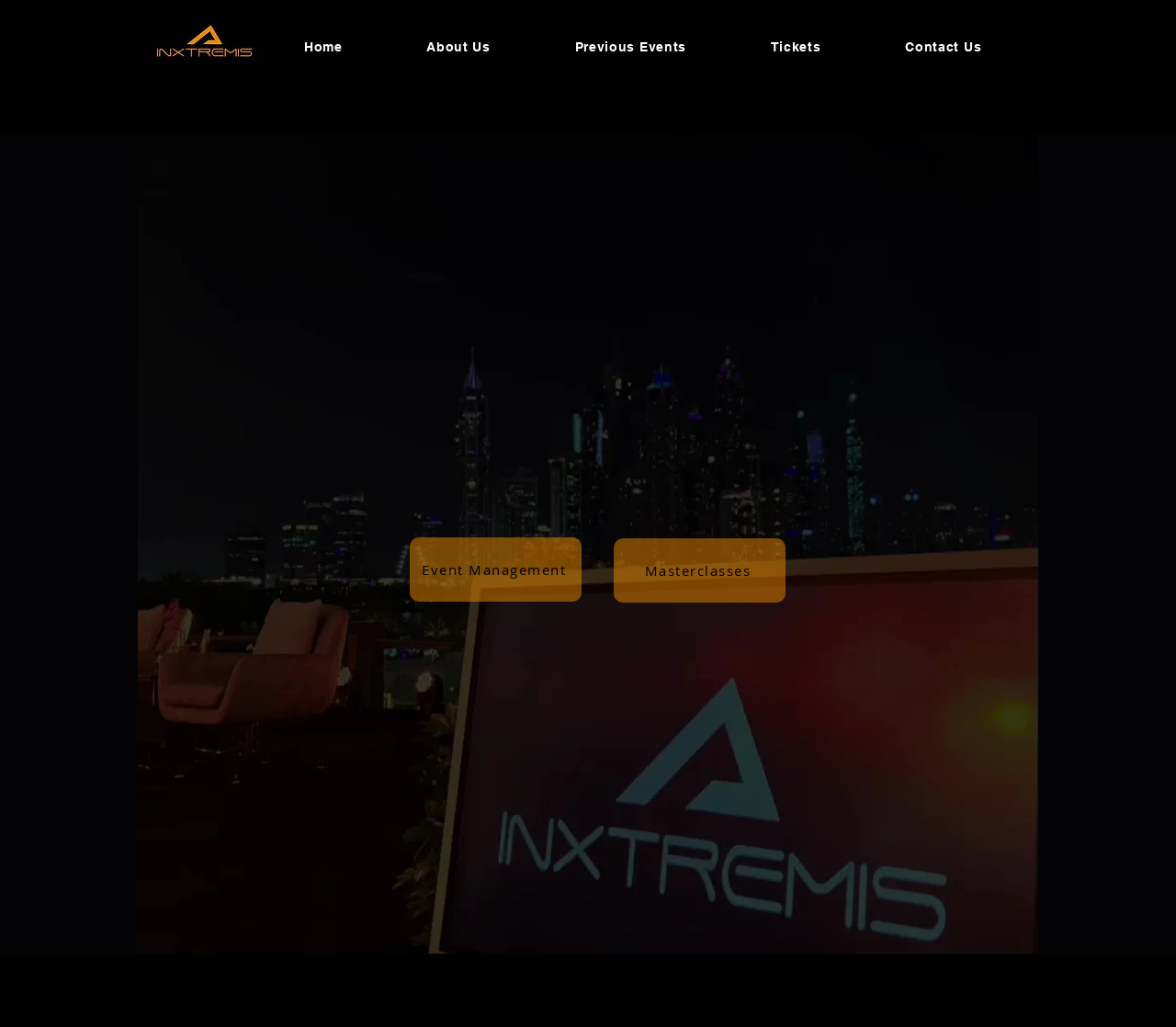What is the purpose of the 'Play video' button?
Relying on the image, give a concise answer in one word or a brief phrase.

To play a video